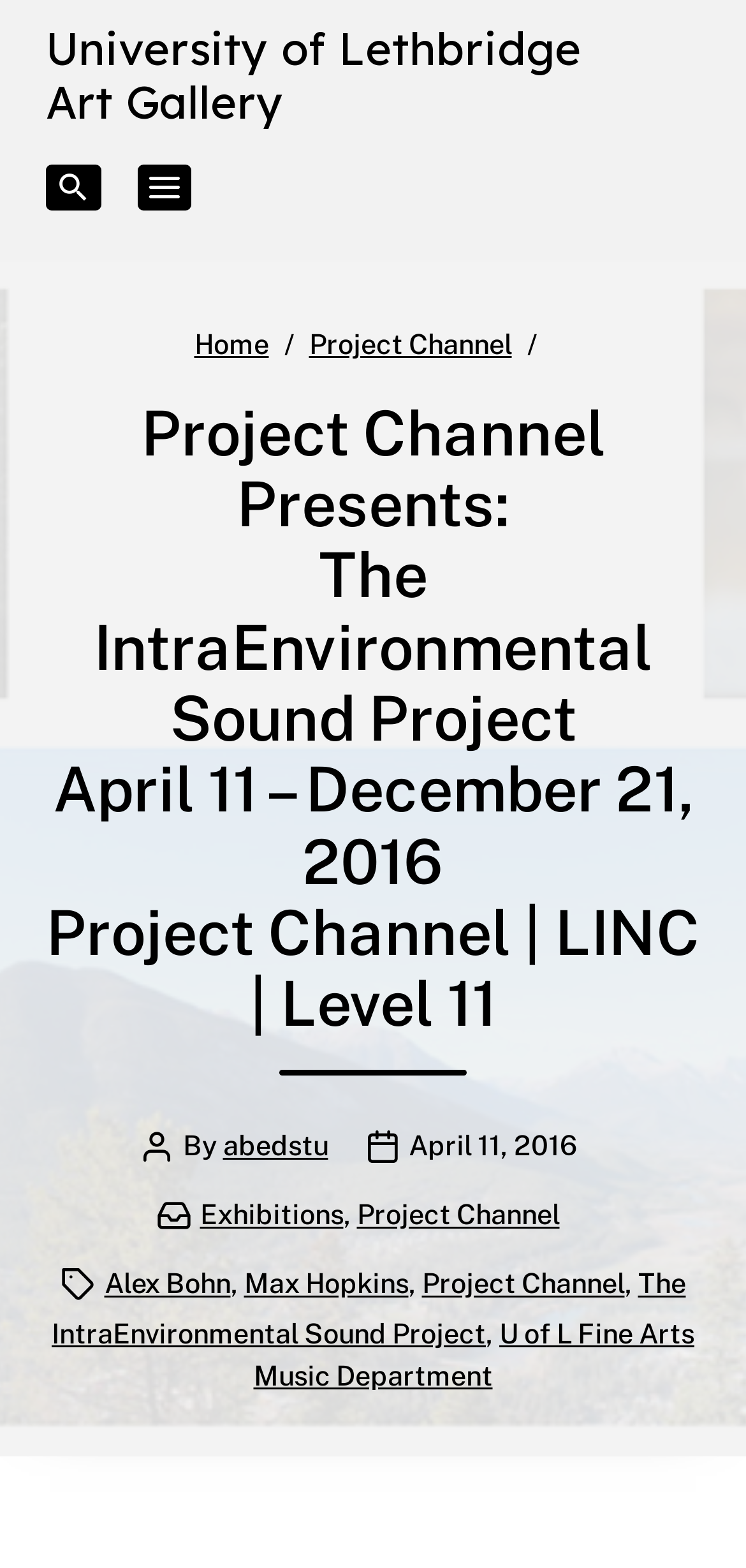Examine the image carefully and respond to the question with a detailed answer: 
What is the name of the art gallery?

I found the answer by looking at the navigation section at the top of the webpage, where it says 'University of Lethbridge Art Gallery' as a link.